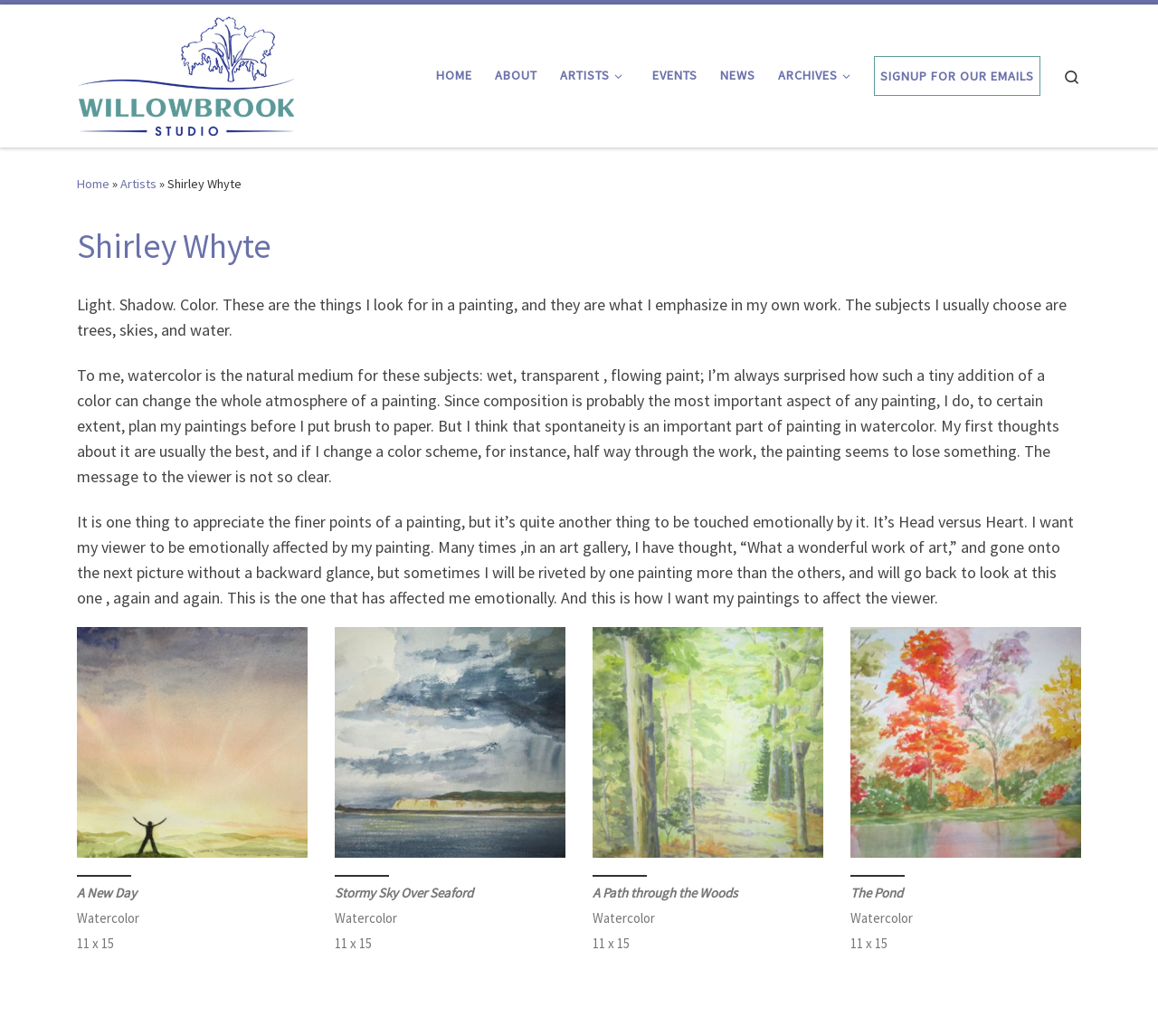Please mark the bounding box coordinates of the area that should be clicked to carry out the instruction: "View 'A New Day' artwork".

[0.066, 0.606, 0.277, 0.939]